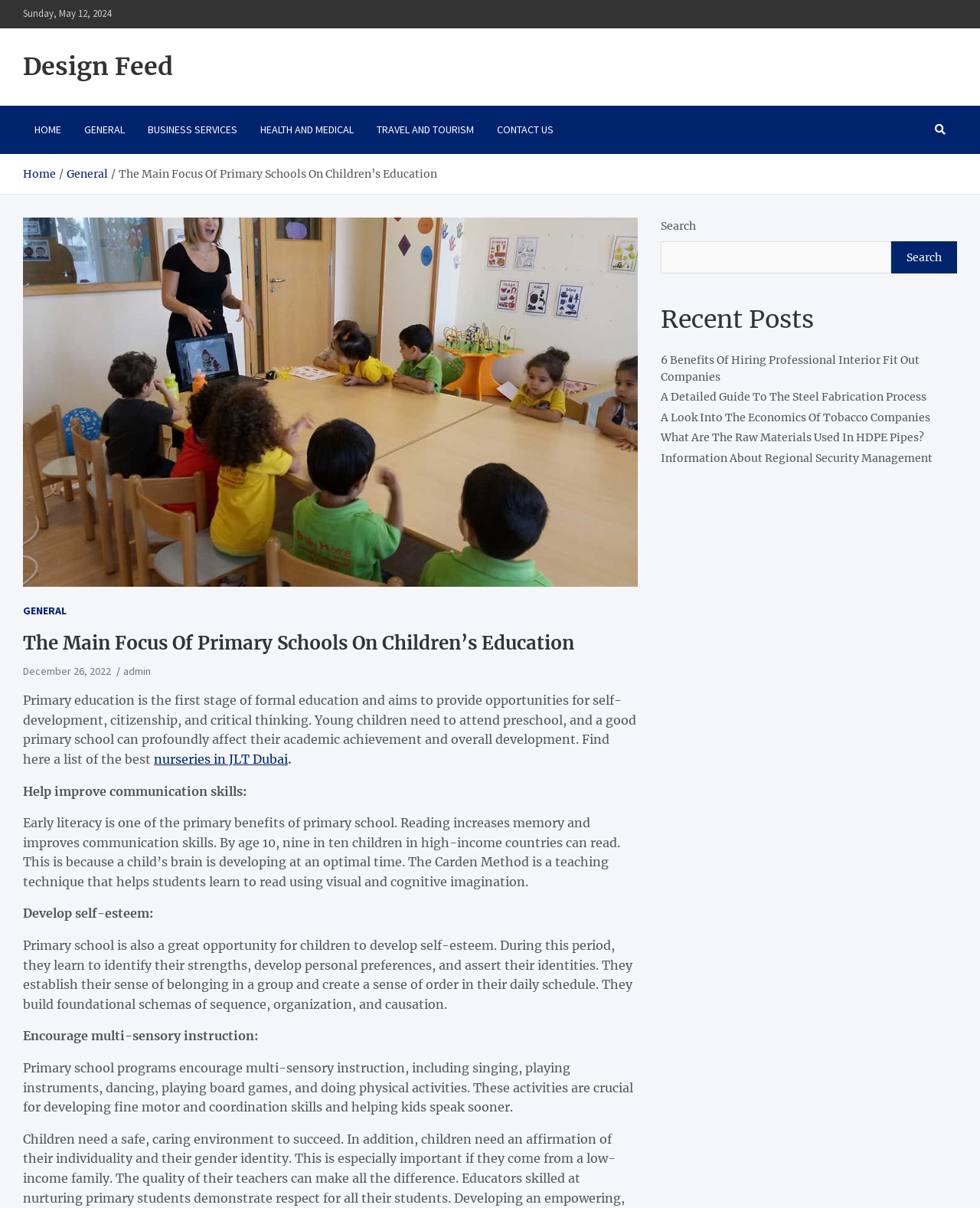Give a detailed account of the webpage.

The webpage is about the main focus of primary schools on children's education. At the top left, there is a date "Sunday, May 12, 2024" and a heading "Design Feed" with a link to it. Below the heading, there are seven links: "HOME", "GENERAL", "BUSINESS SERVICES", "HEALTH AND MEDICAL", "TRAVEL AND TOURISM", and "CONTACT US", which are evenly spaced and aligned horizontally. 

To the right of these links, there is a navigation section with breadcrumbs, including links to "Home" and "General", and a static text "The Main Focus Of Primary Schools On Children’s Education". Below the navigation section, there is a large image with the same title as the webpage.

The main content of the webpage is divided into several sections. The first section has a heading "The Main Focus Of Primary Schools On Children’s Education" and a link to "GENERAL" below it. There are also links to "December 26, 2022" and "admin" on the same line. 

The next section discusses the importance of primary education, stating that it provides opportunities for self-development, citizenship, and critical thinking. It also mentions that a good primary school can profoundly affect a child's academic achievement and overall development. There is a link to "nurseries in JLT Dubai" in this section.

The following sections discuss the benefits of primary school, including helping improve communication skills, developing self-esteem, and encouraging multi-sensory instruction. Each section has a heading and a paragraph of text explaining the benefit.

On the right side of the webpage, there is a complementary section with a search box and a heading "Recent Posts". Below the heading, there are five links to recent posts, including "6 Benefits Of Hiring Professional Interior Fit Out Companies", "A Detailed Guide To The Steel Fabrication Process", and others.